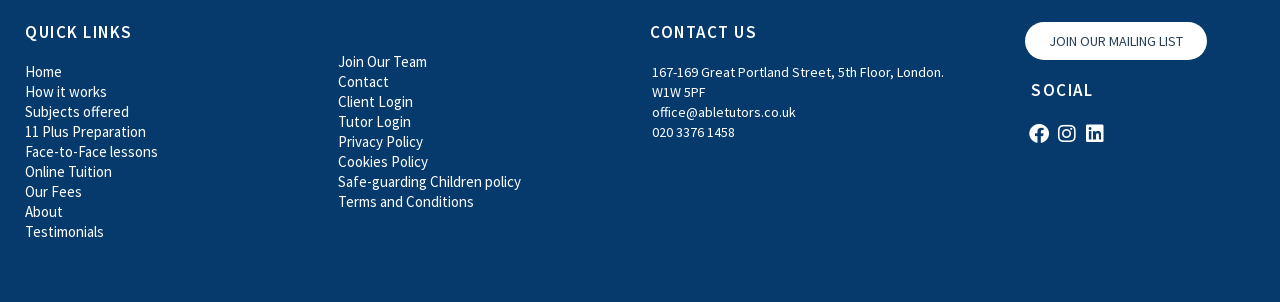What is the phone number of the office?
Based on the screenshot, give a detailed explanation to answer the question.

The phone number of the office is '020 3376 1458' because it is listed under the 'CONTACT US' heading, with a bounding box coordinate of [0.509, 0.406, 0.574, 0.466].